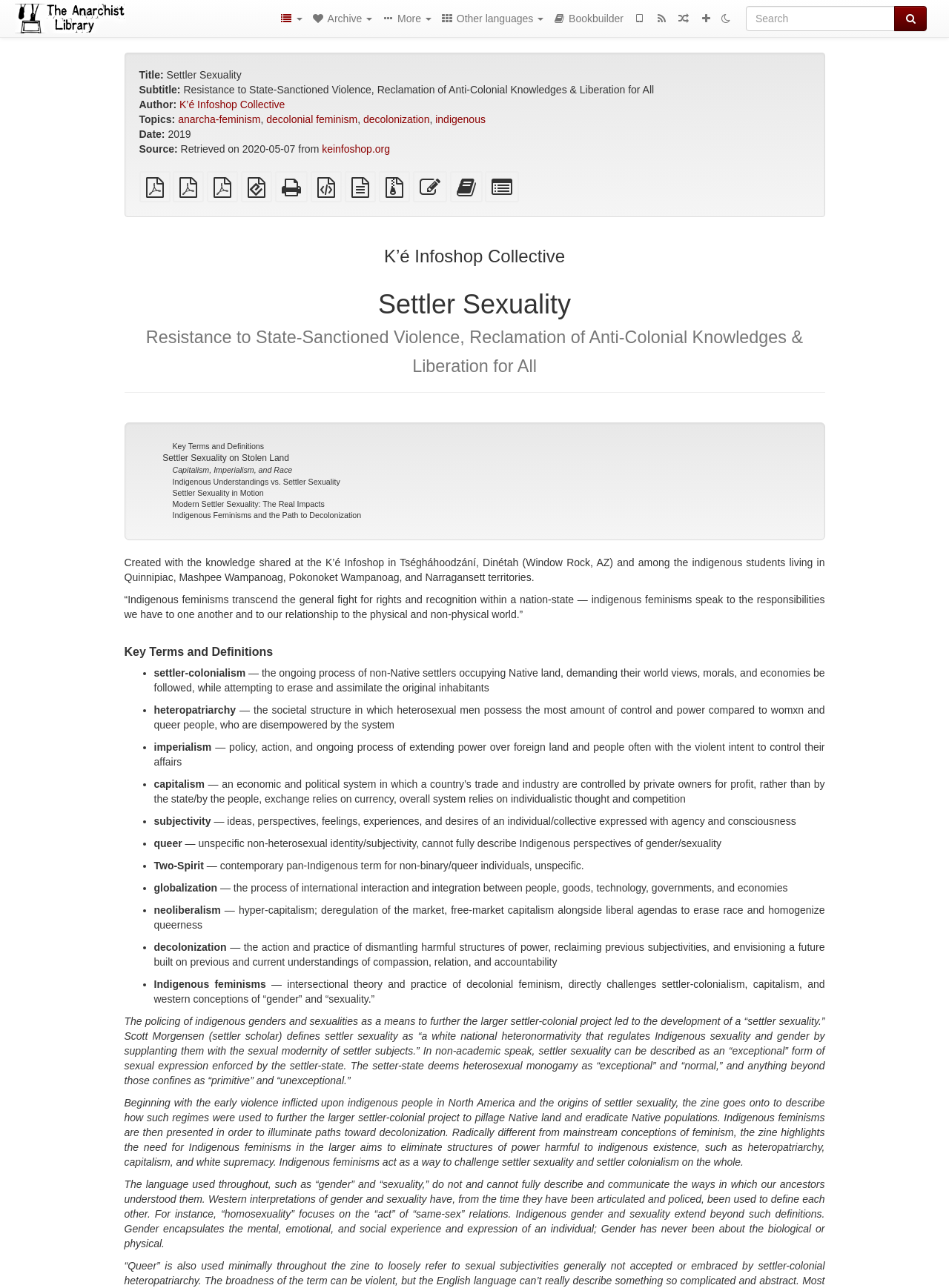For the given element description Add to cart, determine the bounding box coordinates of the UI element. The coordinates should follow the format (top-left x, top-left y, bottom-right x, bottom-right y) and be within the range of 0 to 1.

None